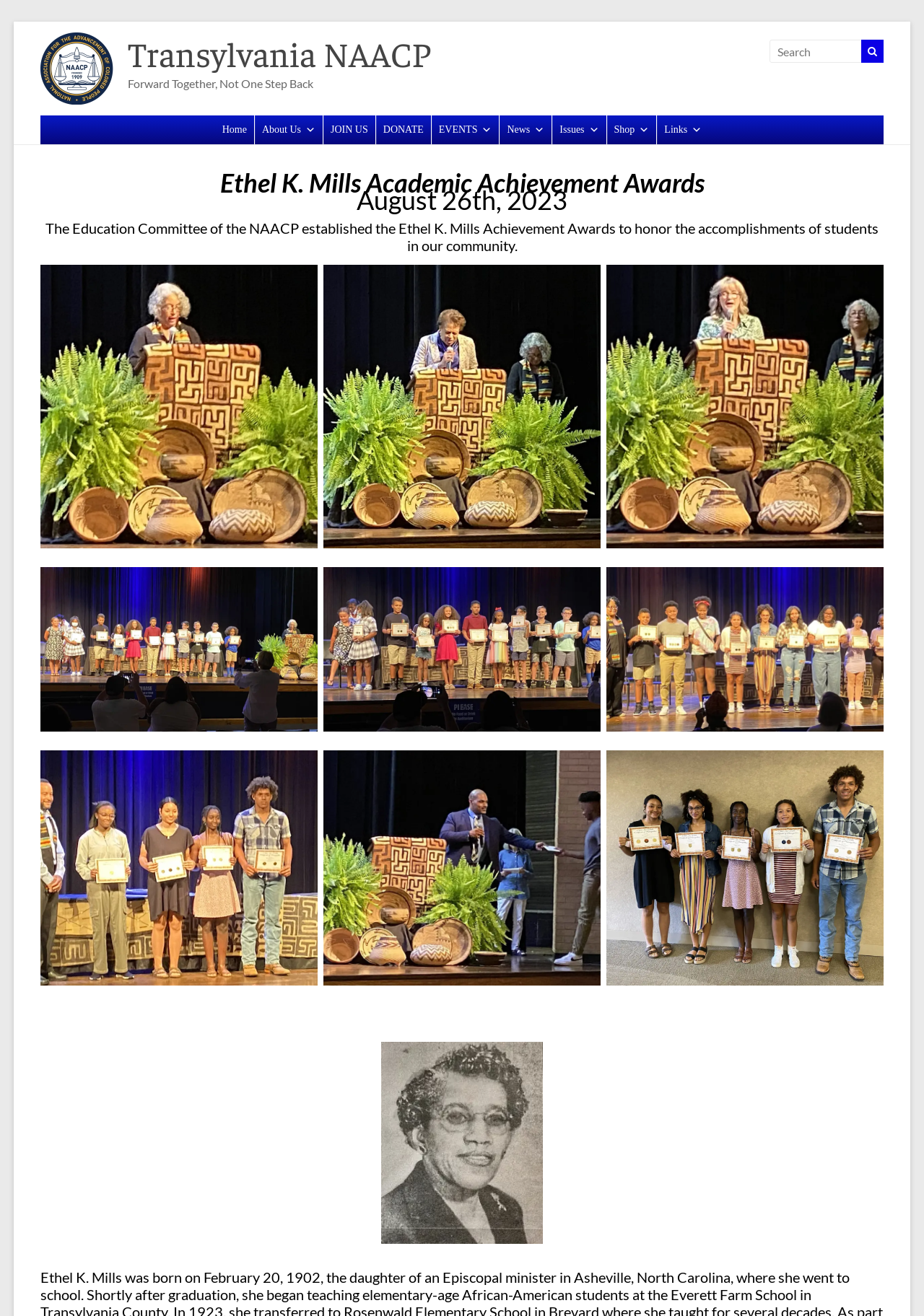Specify the bounding box coordinates of the region I need to click to perform the following instruction: "Email us for a quick chat". The coordinates must be four float numbers in the range of 0 to 1, i.e., [left, top, right, bottom].

None